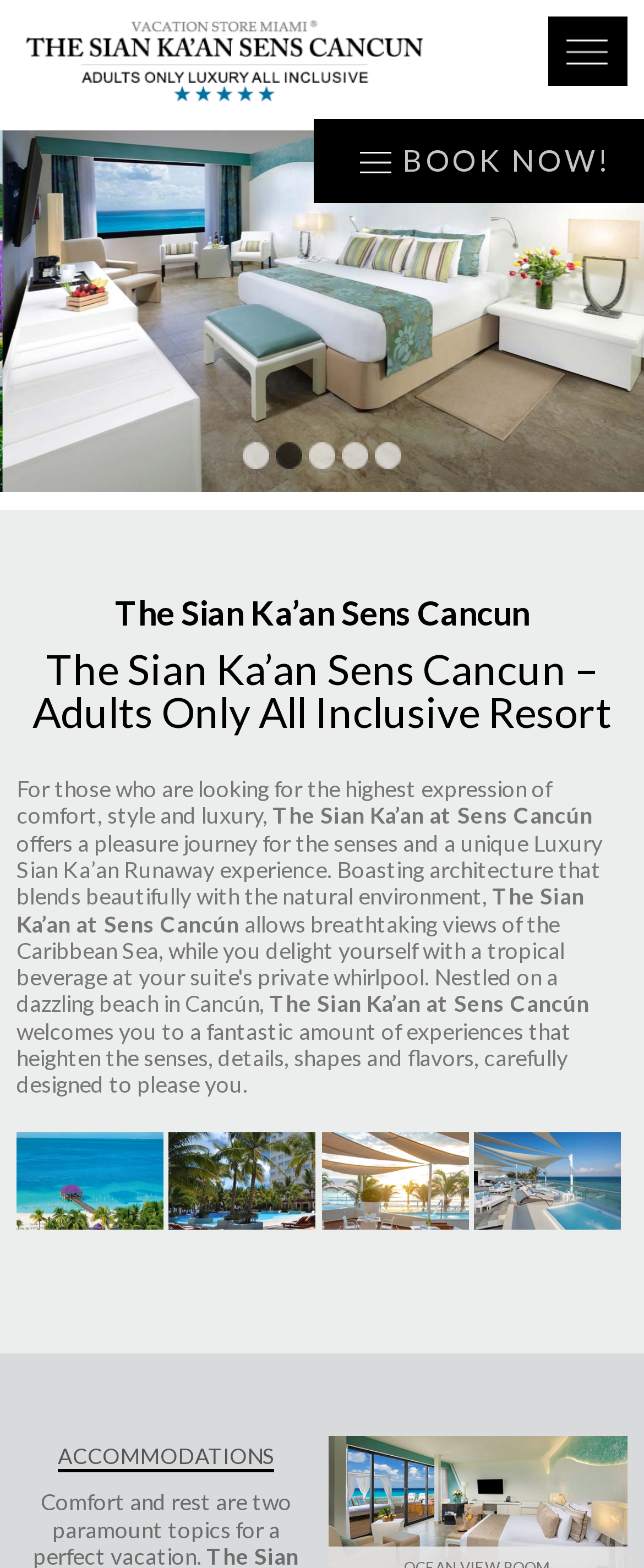Identify the bounding box coordinates of the section to be clicked to complete the task described by the following instruction: "Explore the ACCOMMODATIONS section". The coordinates should be four float numbers between 0 and 1, formatted as [left, top, right, bottom].

[0.026, 0.921, 0.491, 0.944]